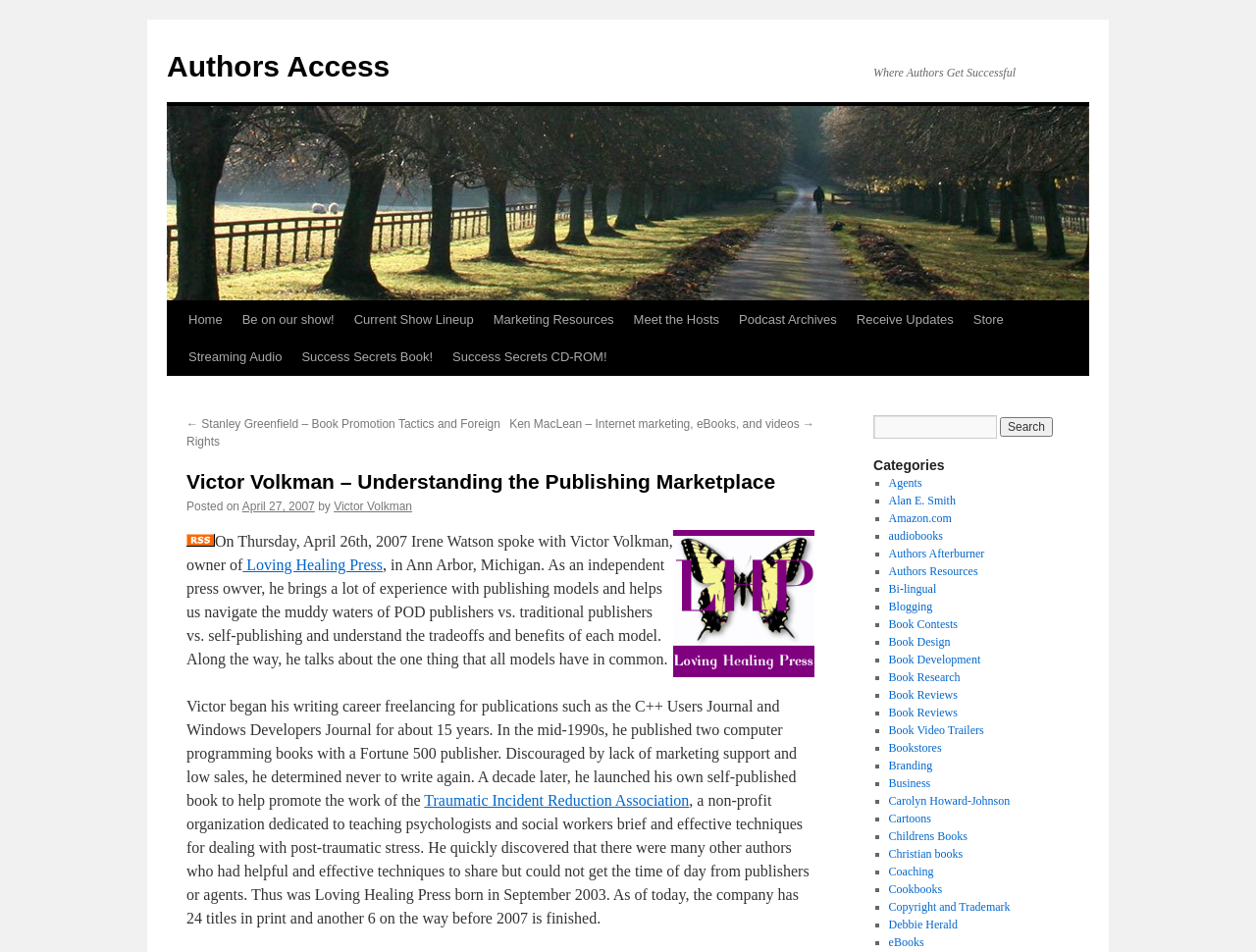How many titles are in print as of 2007?
Refer to the image and provide a thorough answer to the question.

I obtained the answer by reading the text '...the company has 24 titles in print and another 6 on the way before 2007 is finished.' which states the number of titles in print as of 2007.